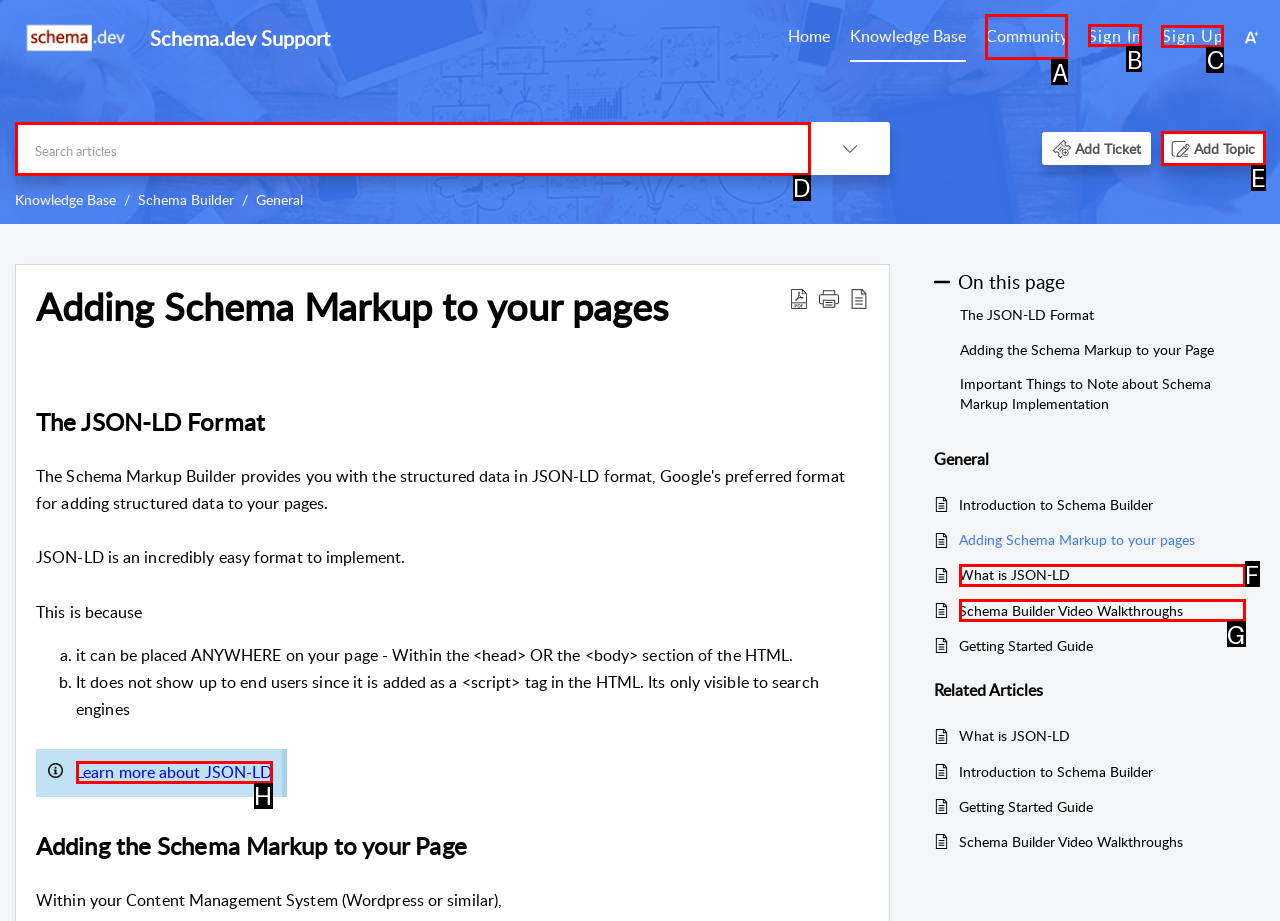Identify the HTML element you need to click to achieve the task: Sign In. Respond with the corresponding letter of the option.

B